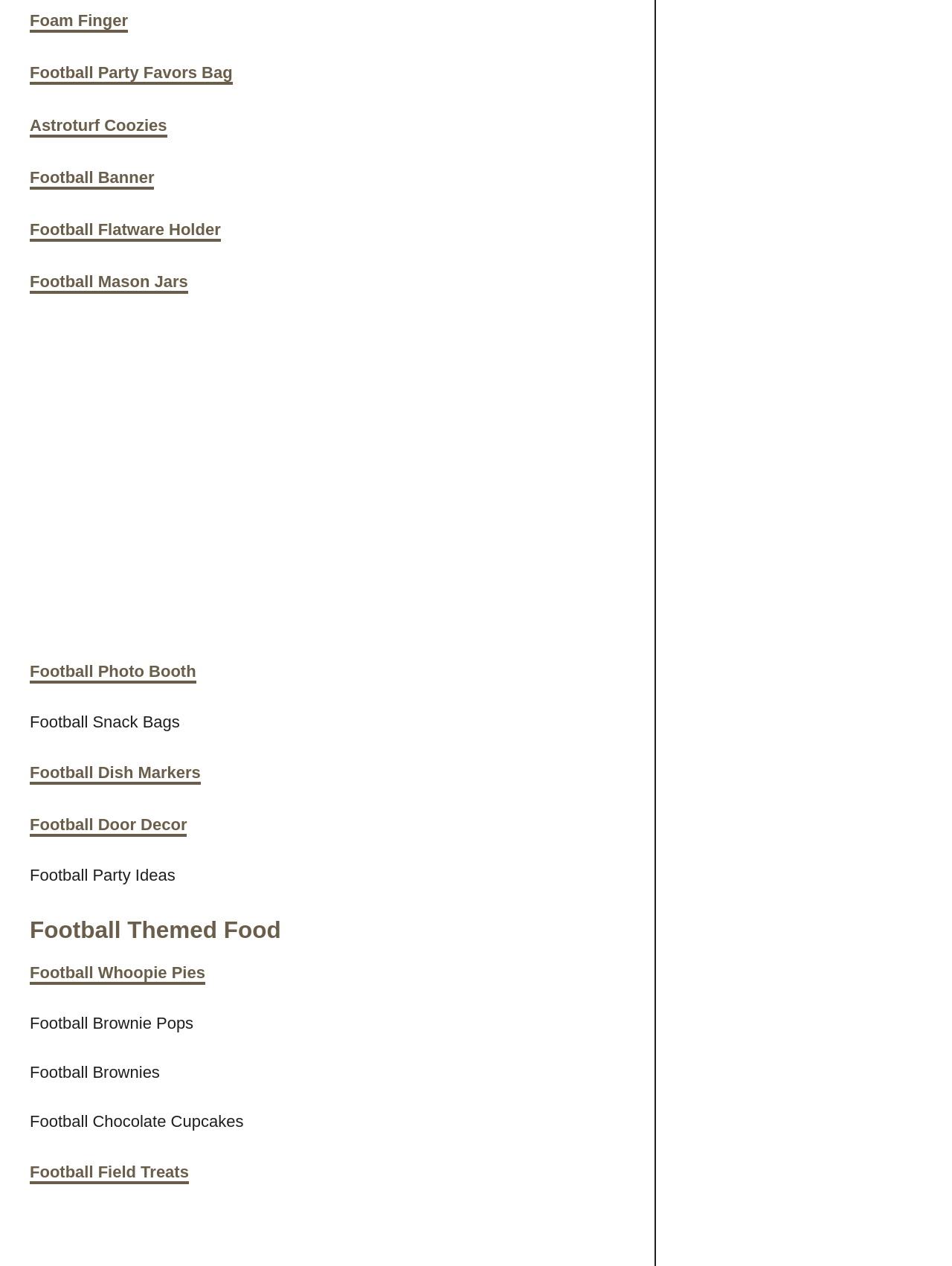What is the theme of the webpage?
Examine the screenshot and reply with a single word or phrase.

Football